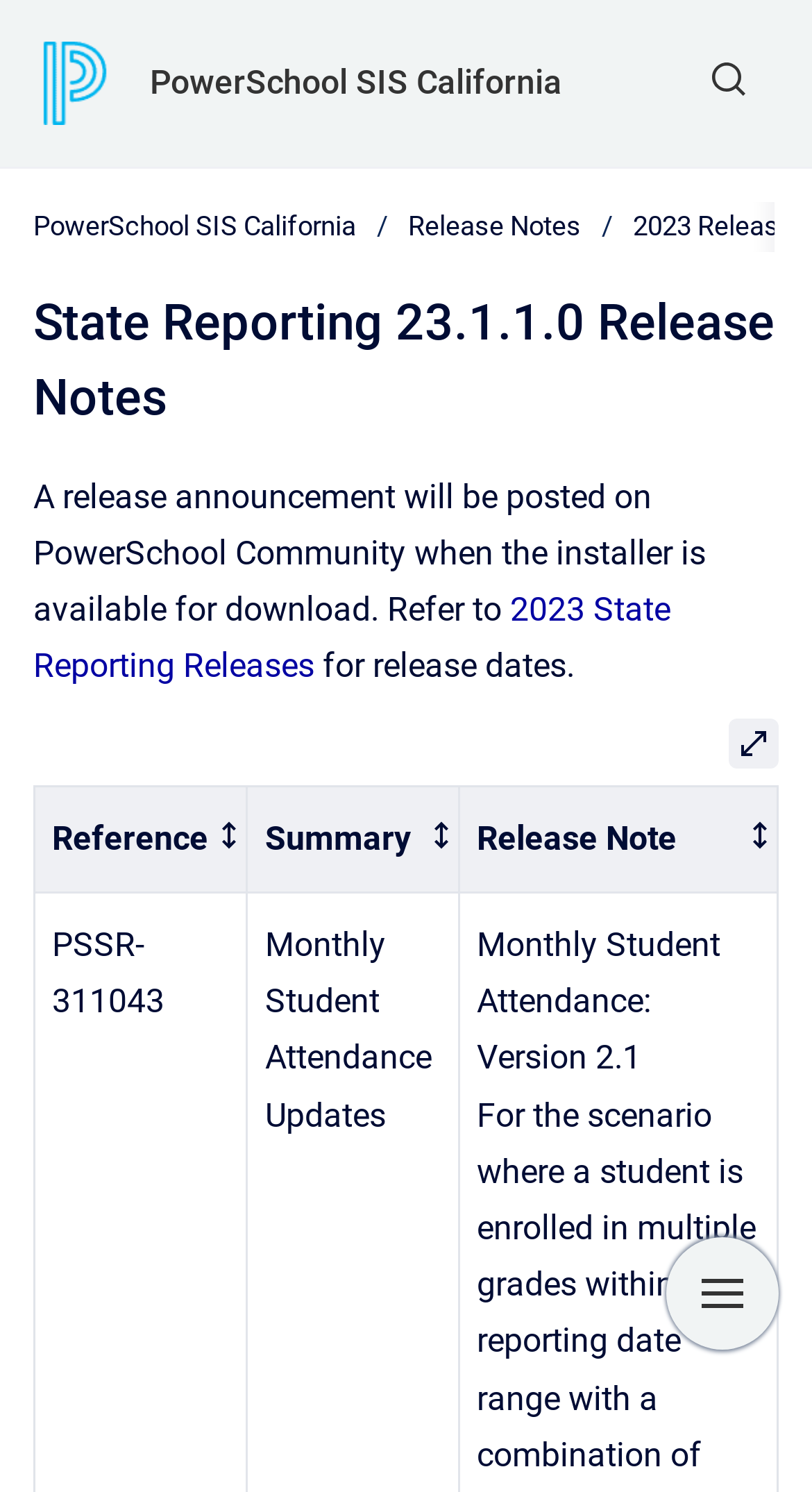Given the description: "PowerSchool SIS California", determine the bounding box coordinates of the UI element. The coordinates should be formatted as four float numbers between 0 and 1, [left, top, right, bottom].

[0.185, 0.02, 0.692, 0.092]